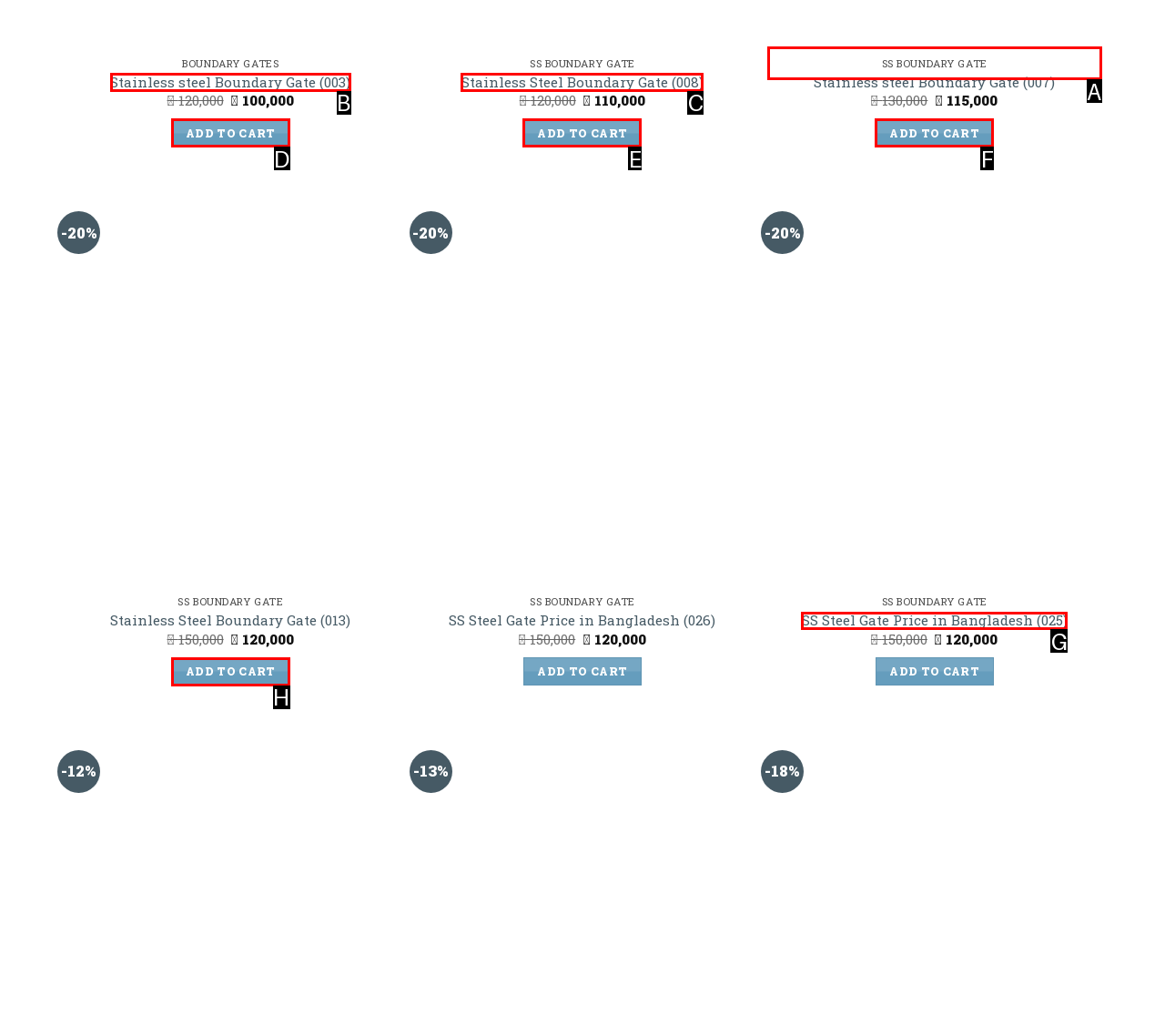Select the HTML element that matches the description: Stainless steel Boundary Gate (003)
Respond with the letter of the correct choice from the given options directly.

B